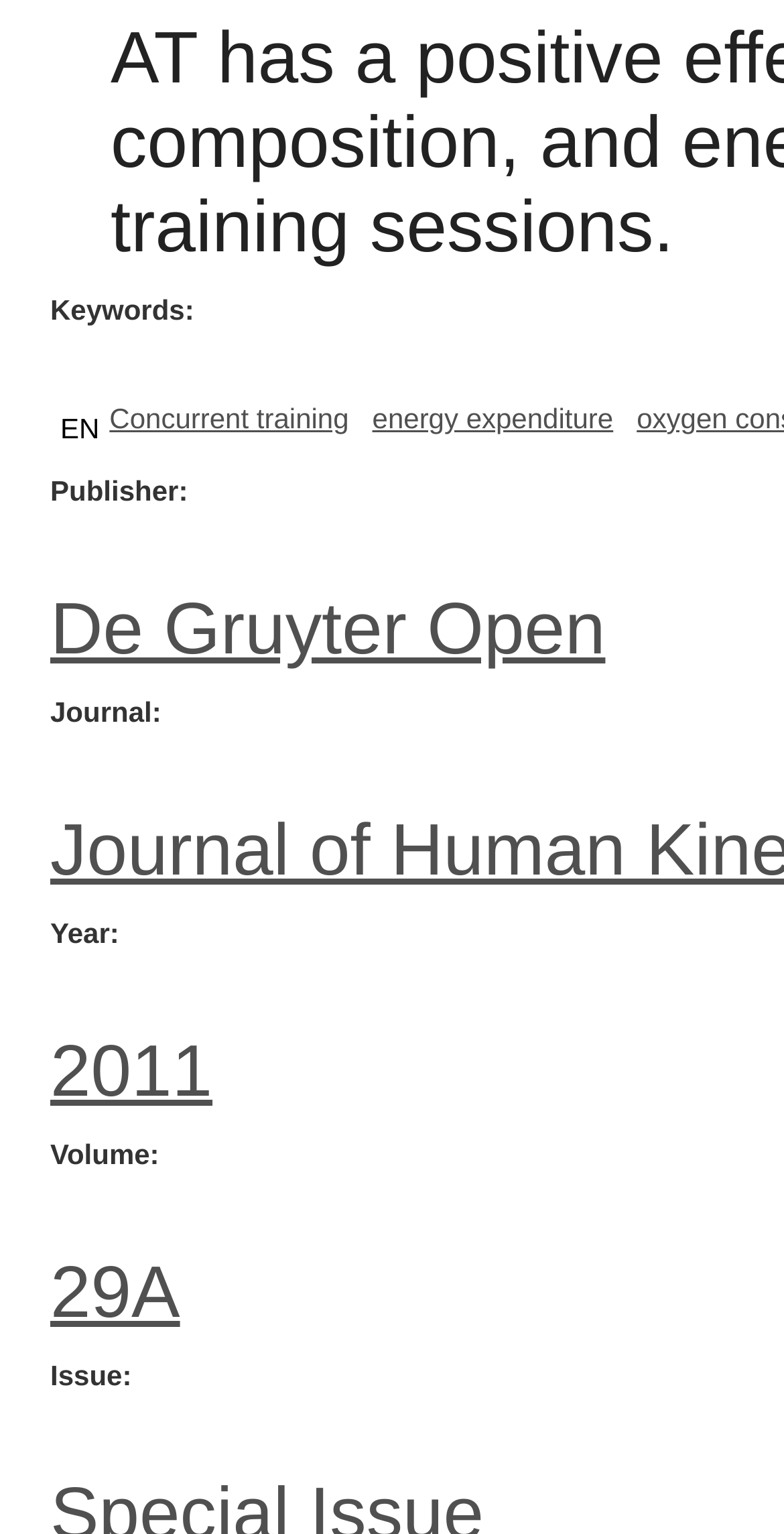Given the following UI element description: "De Gruyter Open", find the bounding box coordinates in the webpage screenshot.

[0.064, 0.383, 0.772, 0.436]